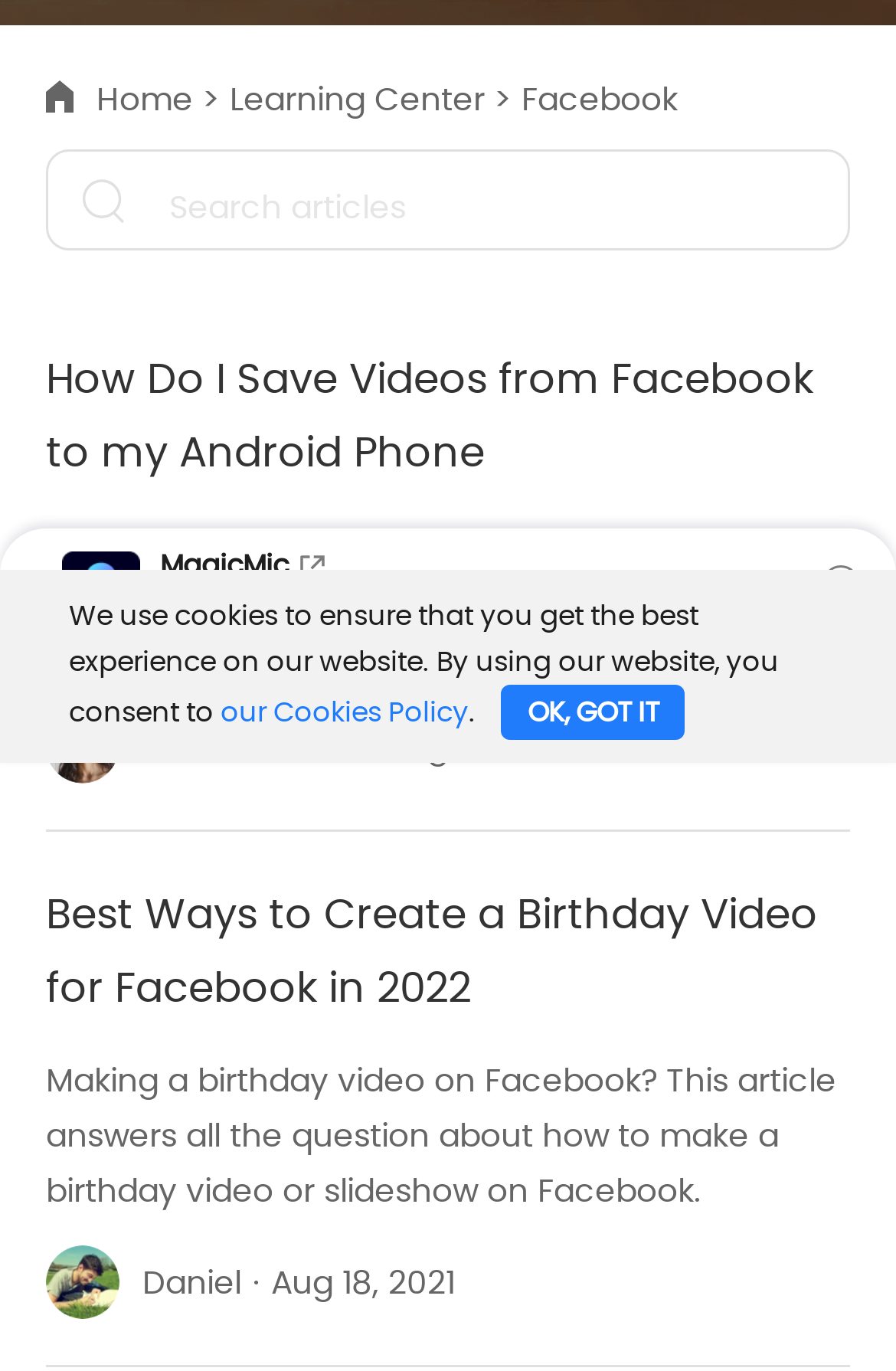Using the webpage screenshot and the element description name="q" placeholder="Search articles", determine the bounding box coordinates. Specify the coordinates in the format (top-left x, top-left y, bottom-right x, bottom-right y) with values ranging from 0 to 1.

[0.189, 0.133, 0.618, 0.168]